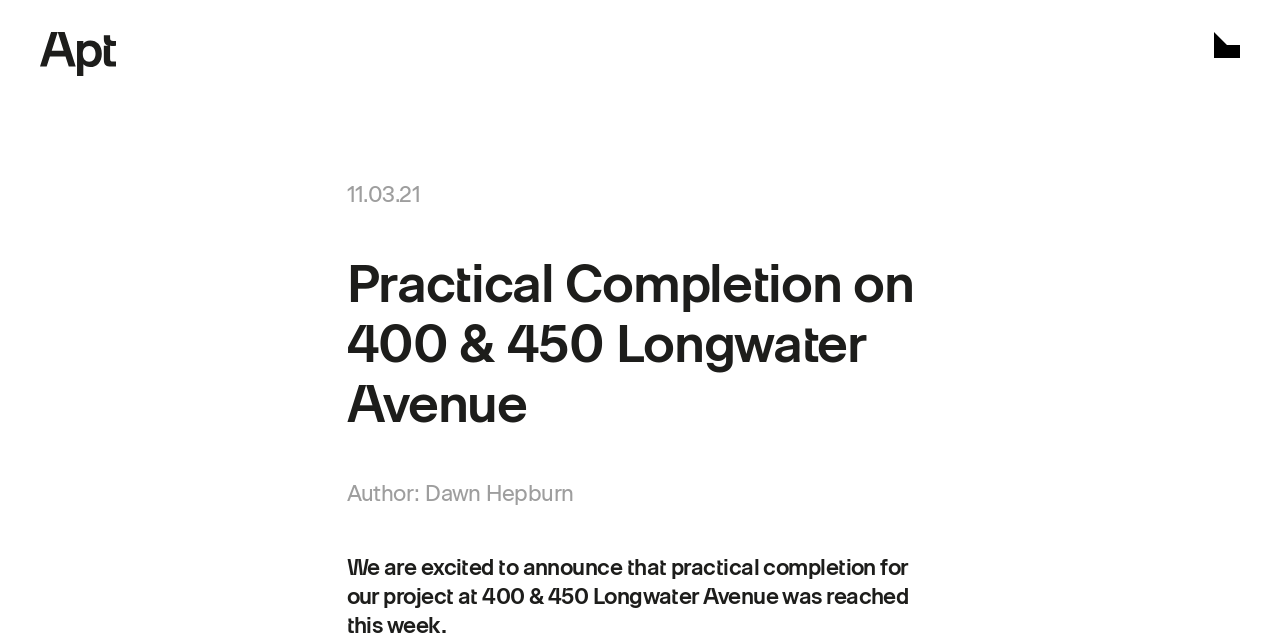Locate the bounding box of the user interface element based on this description: "Dawn Hepburn".

[0.332, 0.747, 0.448, 0.788]